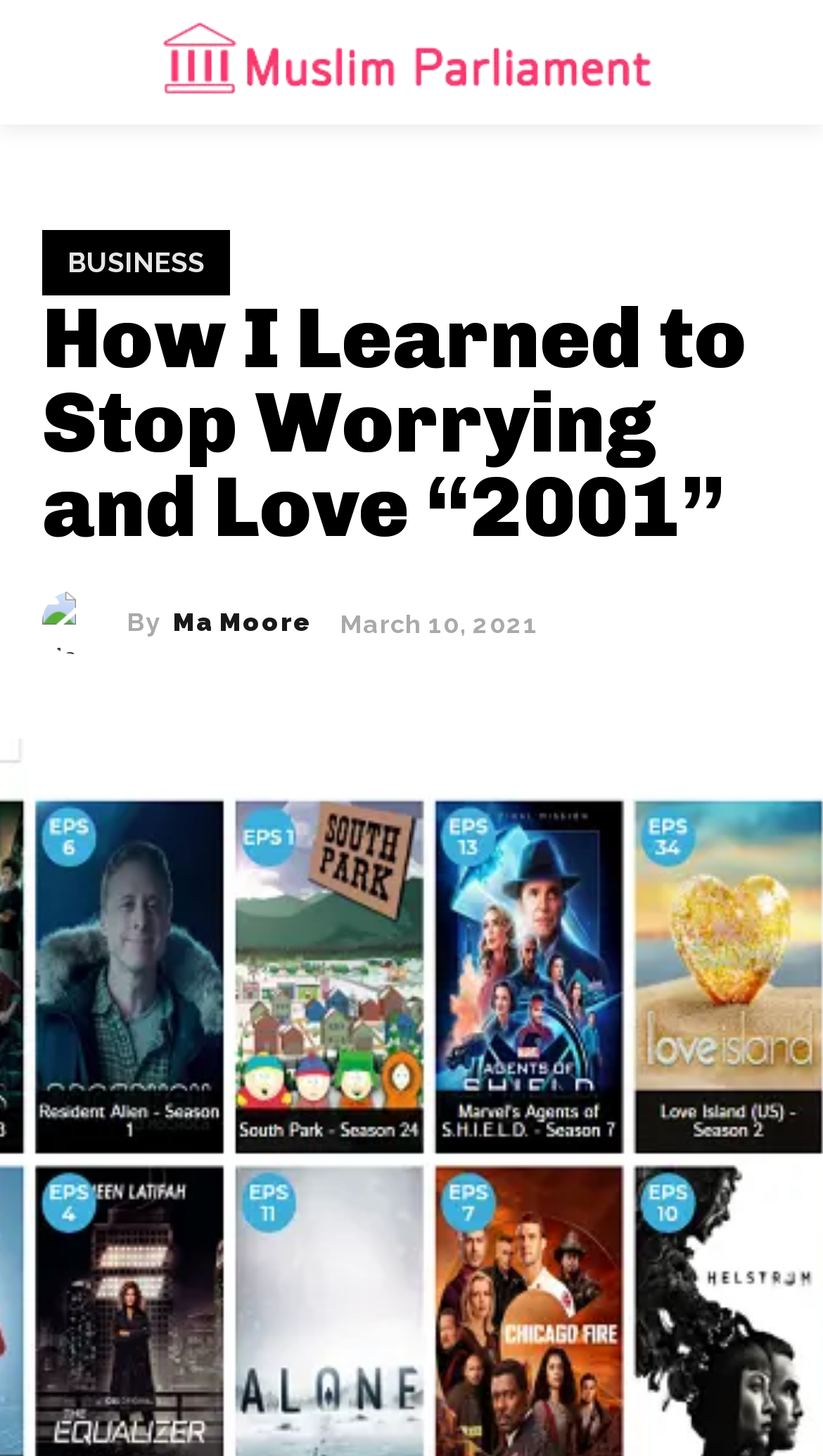Show the bounding box coordinates for the HTML element as described: "Business".

[0.051, 0.158, 0.279, 0.204]